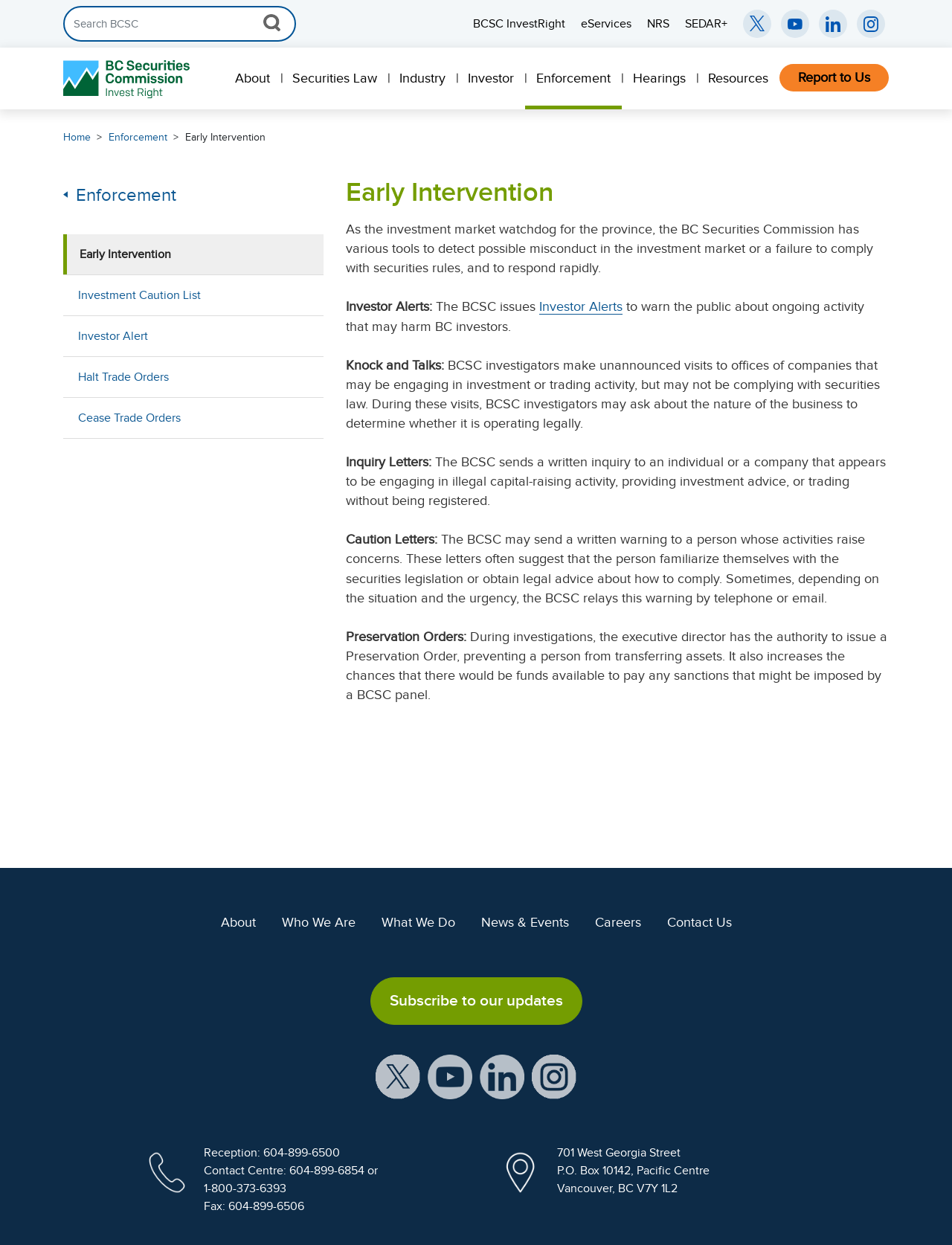Find the bounding box of the UI element described as follows: "SEDAR+".

[0.713, 0.005, 0.77, 0.033]